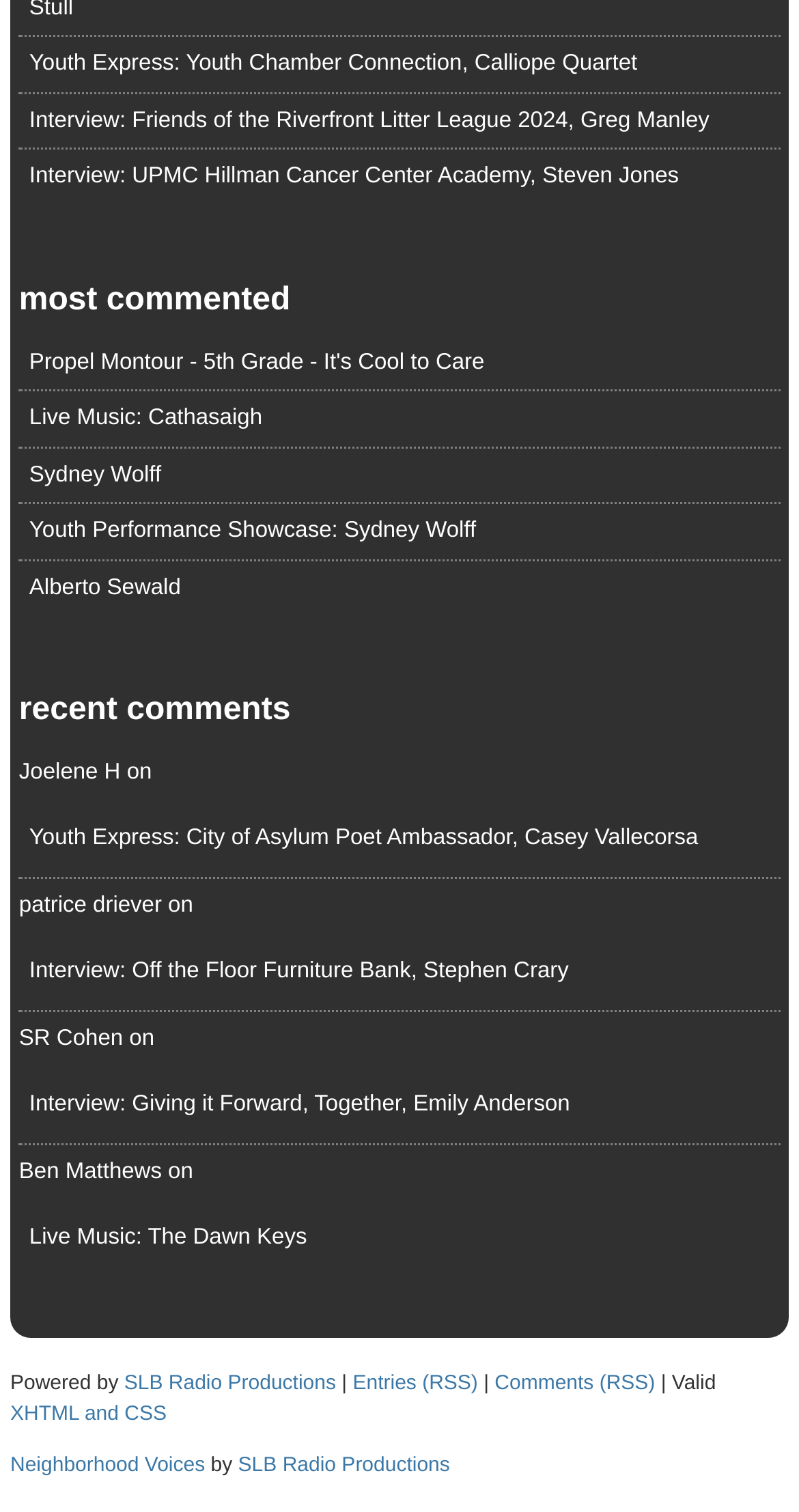Locate the bounding box of the user interface element based on this description: "Live Music: The Dawn Keys".

[0.024, 0.794, 0.976, 0.845]